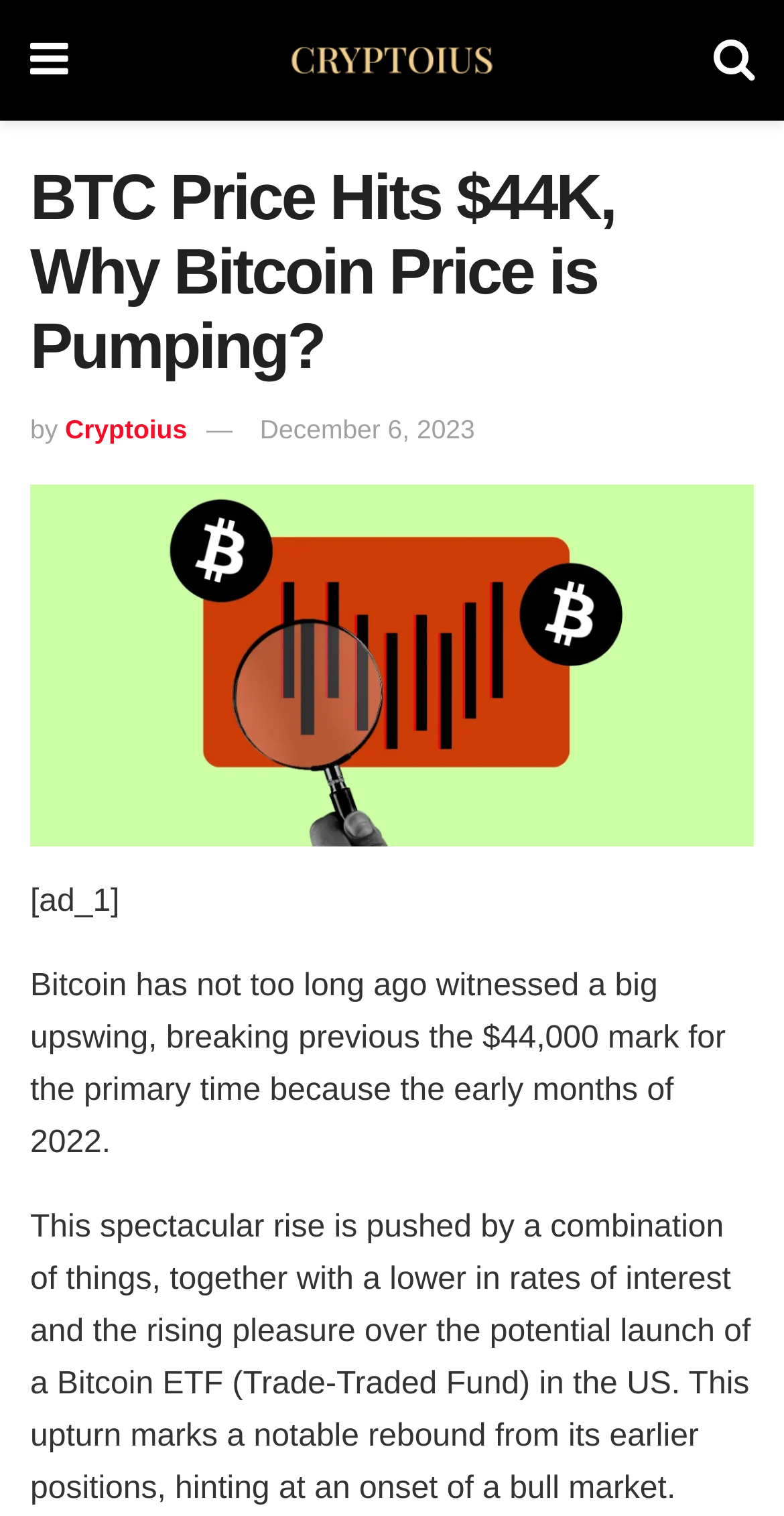Who is the author of the article?
Provide an in-depth and detailed explanation in response to the question.

The author of the article is mentioned as 'by Cryptoius' in the webpage content, which suggests that the author is Cryptoius.